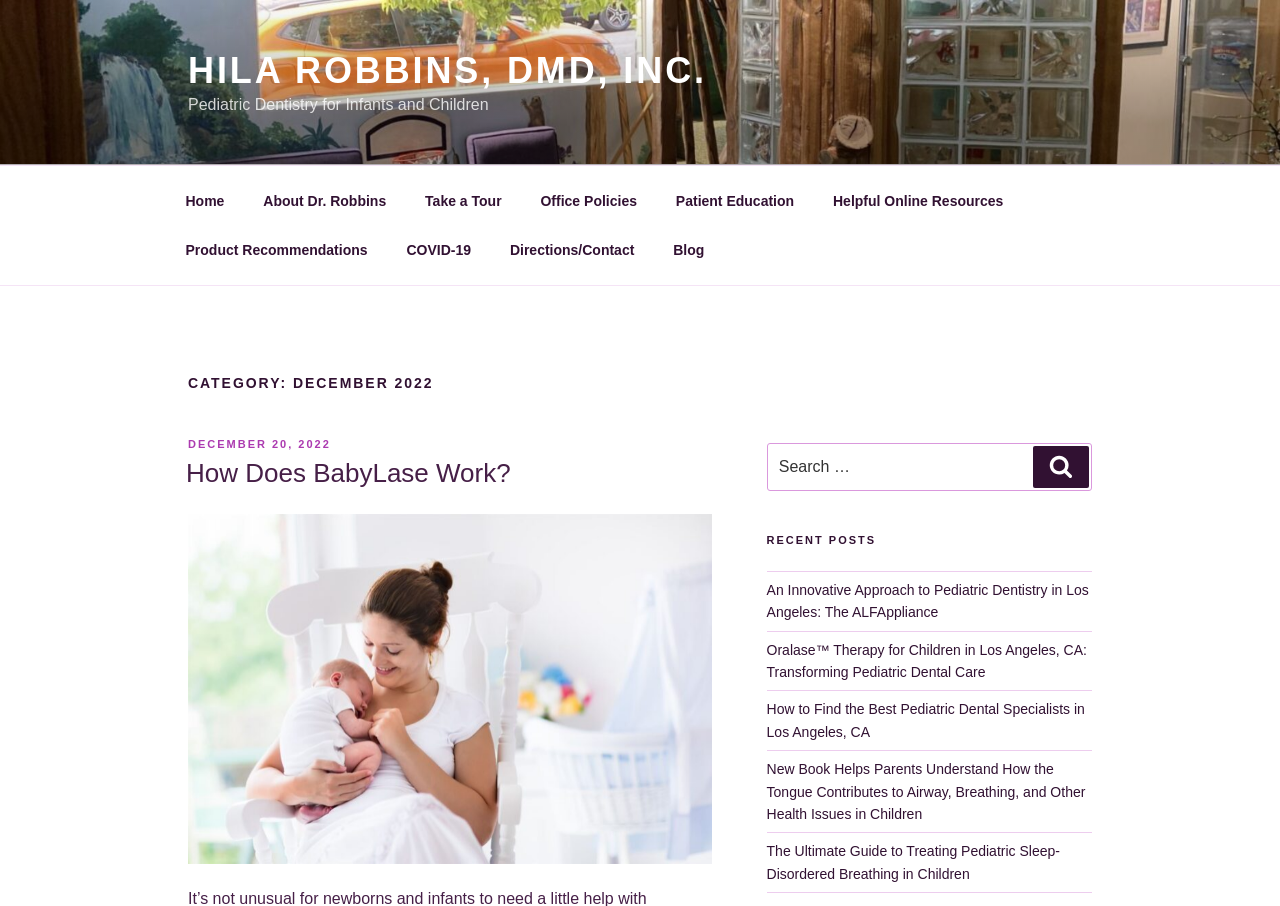Determine the bounding box coordinates of the section I need to click to execute the following instruction: "Click on the 'An Innovative Approach to Pediatric Dentistry in Los Angeles: The ALFAppliance' link". Provide the coordinates as four float numbers between 0 and 1, i.e., [left, top, right, bottom].

[0.599, 0.642, 0.851, 0.685]